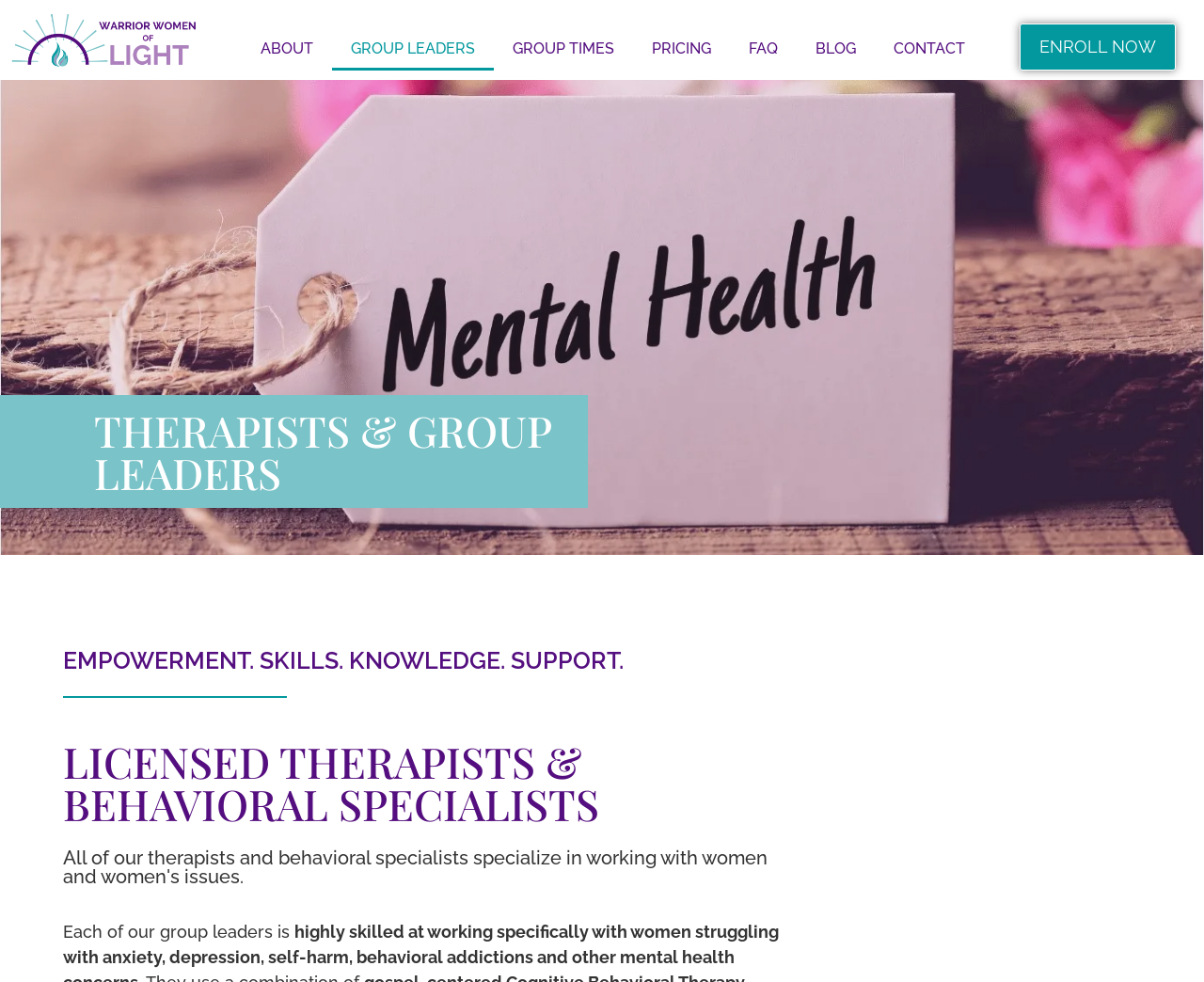Please identify the bounding box coordinates of the element on the webpage that should be clicked to follow this instruction: "enroll now". The bounding box coordinates should be given as four float numbers between 0 and 1, formatted as [left, top, right, bottom].

[0.847, 0.024, 0.976, 0.072]